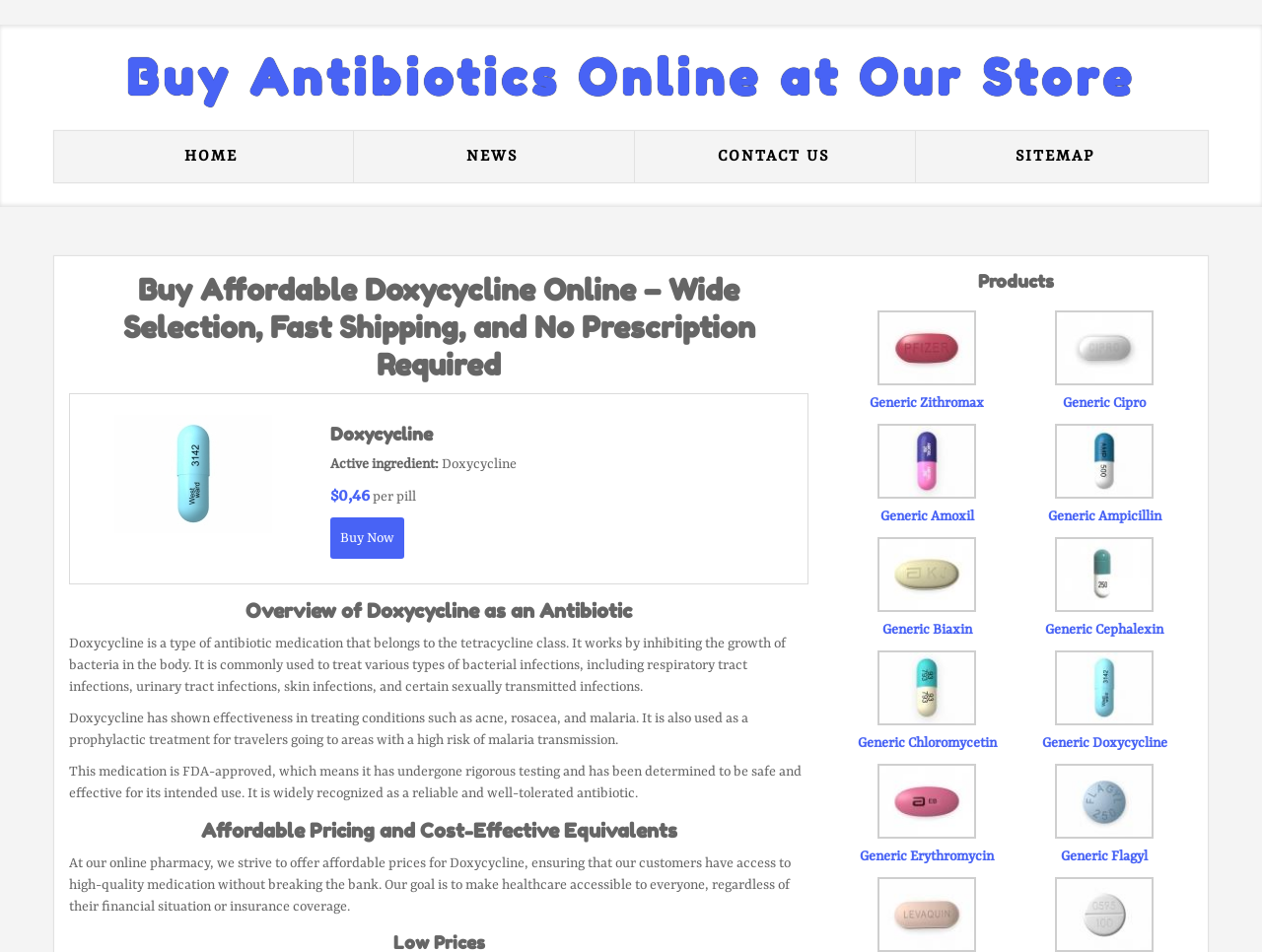Identify and provide the main heading of the webpage.

Buy Affordable Doxycycline Online – Wide Selection, Fast Shipping, and No Prescription Required